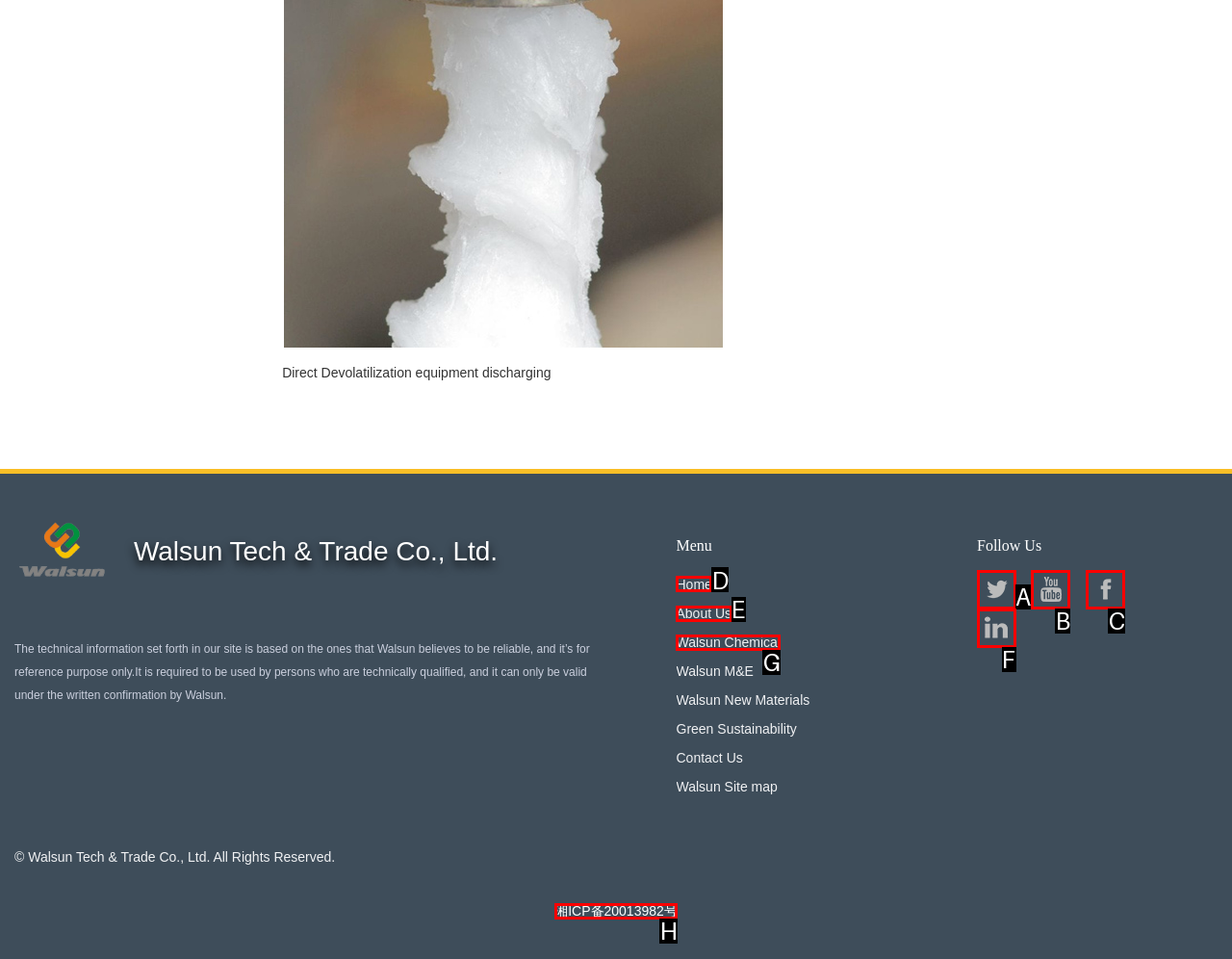Select the HTML element that needs to be clicked to carry out the task: Click on Home
Provide the letter of the correct option.

D